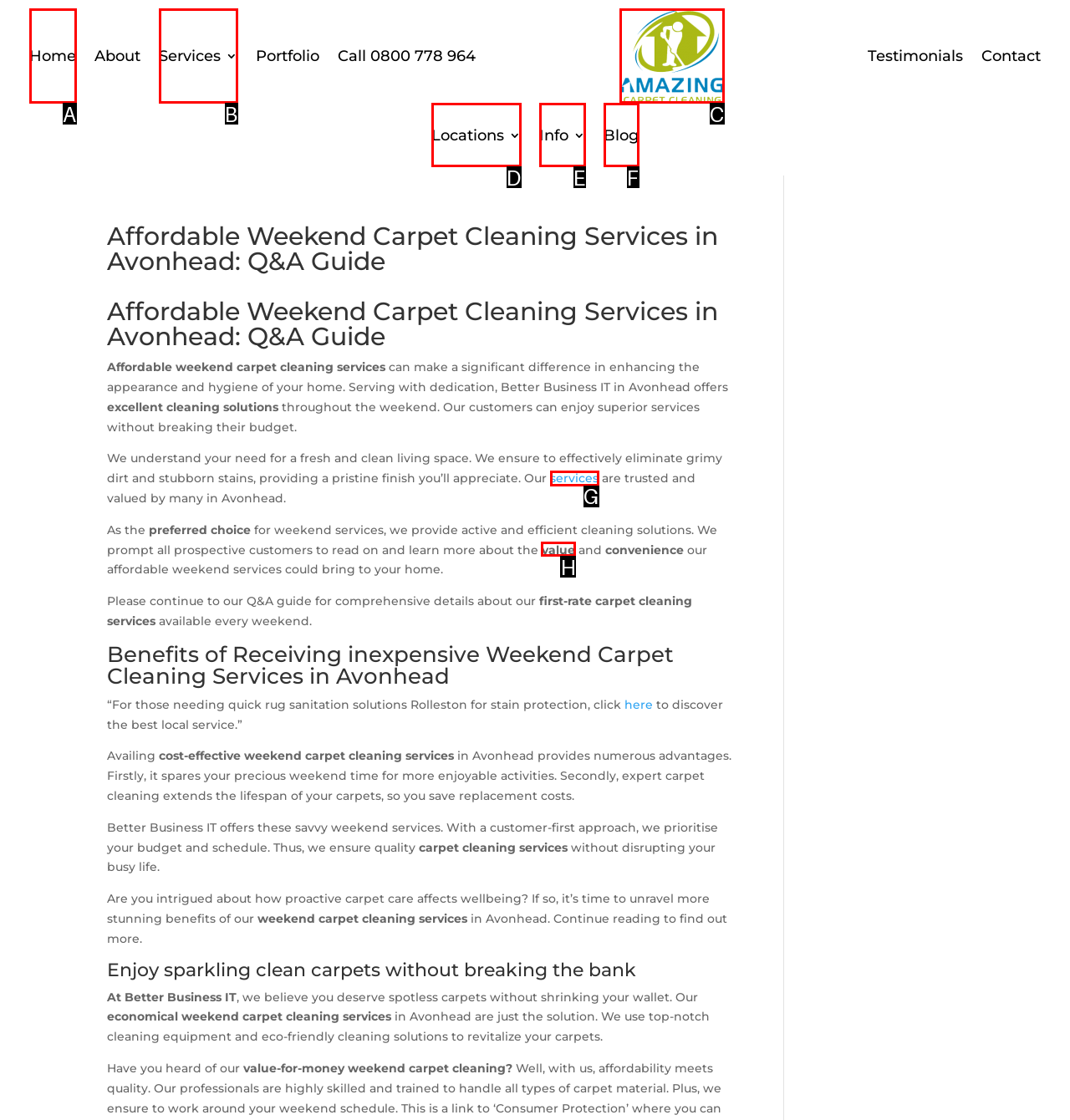Please indicate which HTML element should be clicked to fulfill the following task: Learn more about the 'value' of weekend services. Provide the letter of the selected option.

H